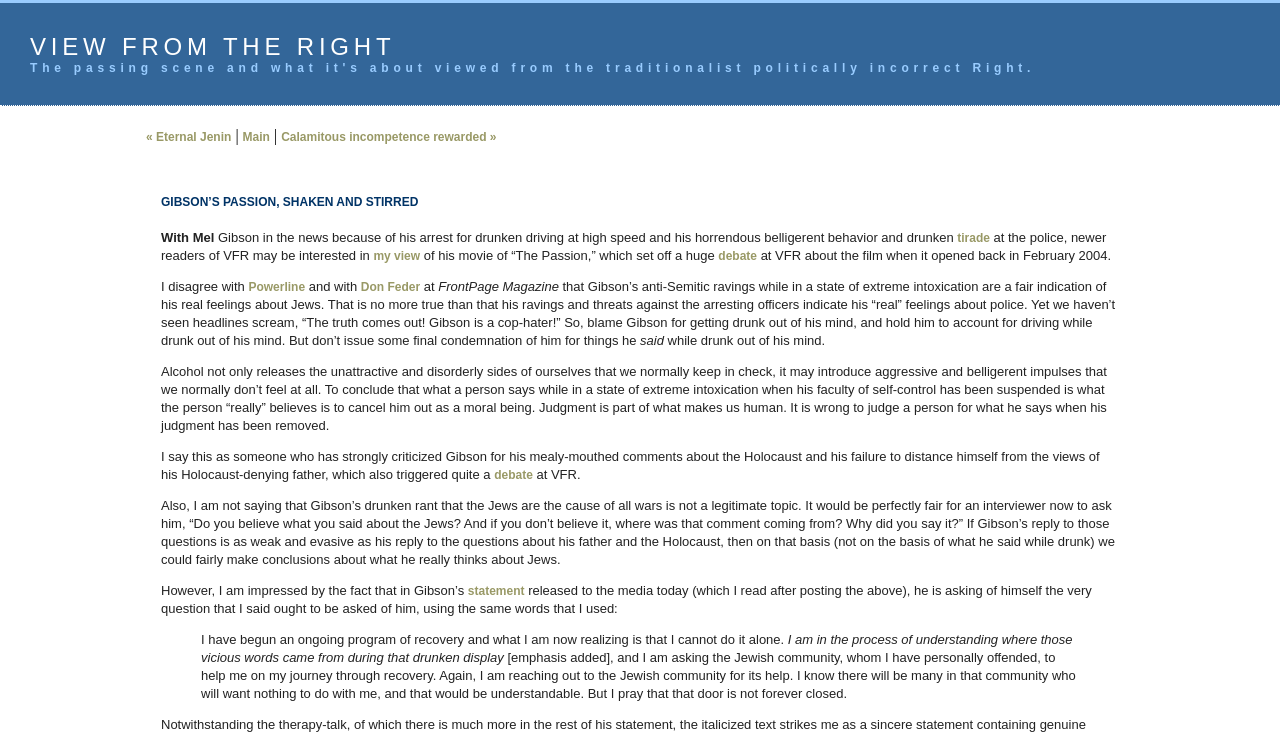What is the author's opinion on judging a person for what they say while drunk?
Provide a well-explained and detailed answer to the question.

The author argues that 'to conclude that what a person says while in a state of extreme intoxication when his faculty of self-control has been suspended is what the person “really” believes is to cancel him out as a moral being.' This implies that the author believes it's wrong to judge a person for what they say while drunk.